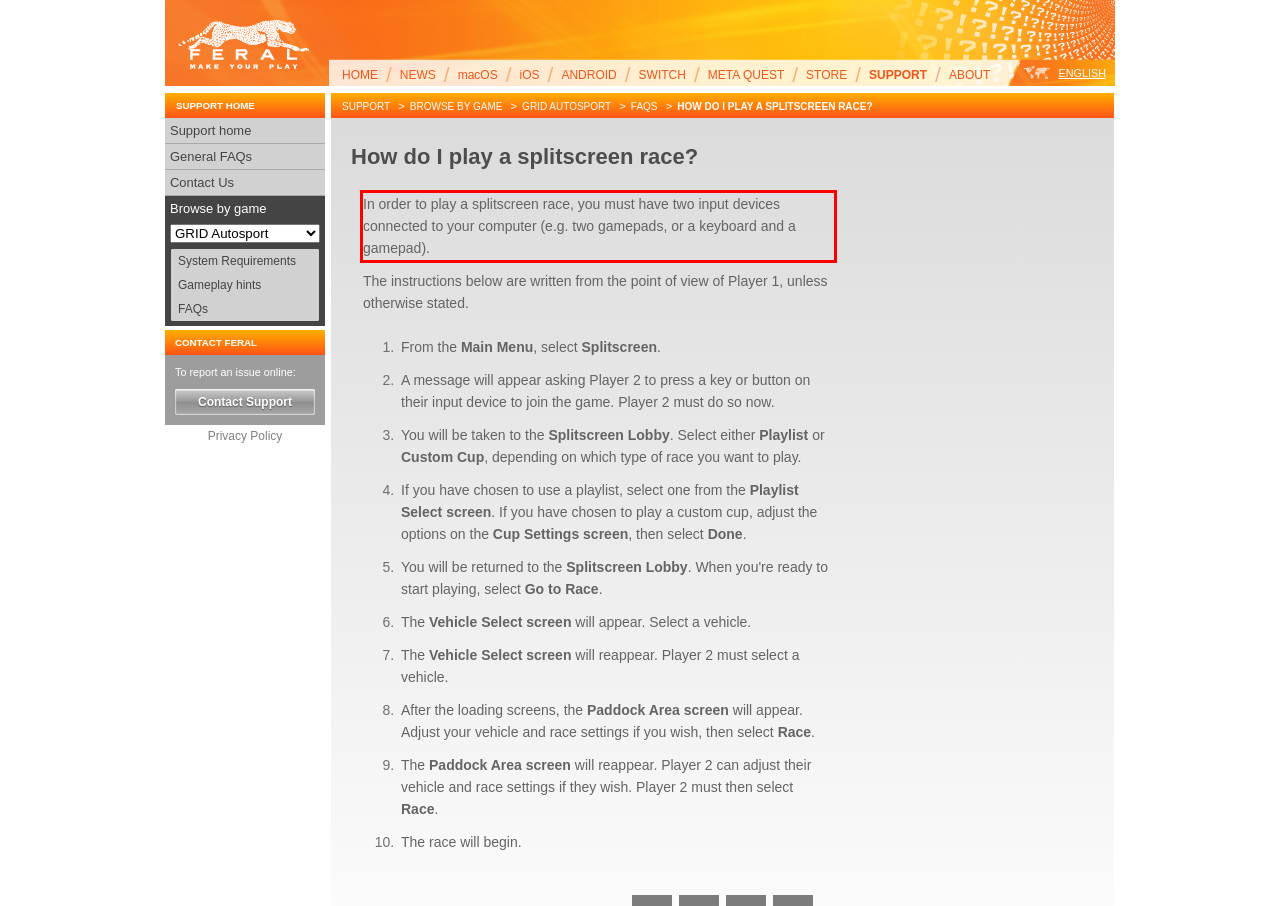Using the provided screenshot of a webpage, recognize the text inside the red rectangle bounding box by performing OCR.

In order to play a splitscreen race, you must have two input devices connected to your computer (e.g. two gamepads, or a keyboard and a gamepad).